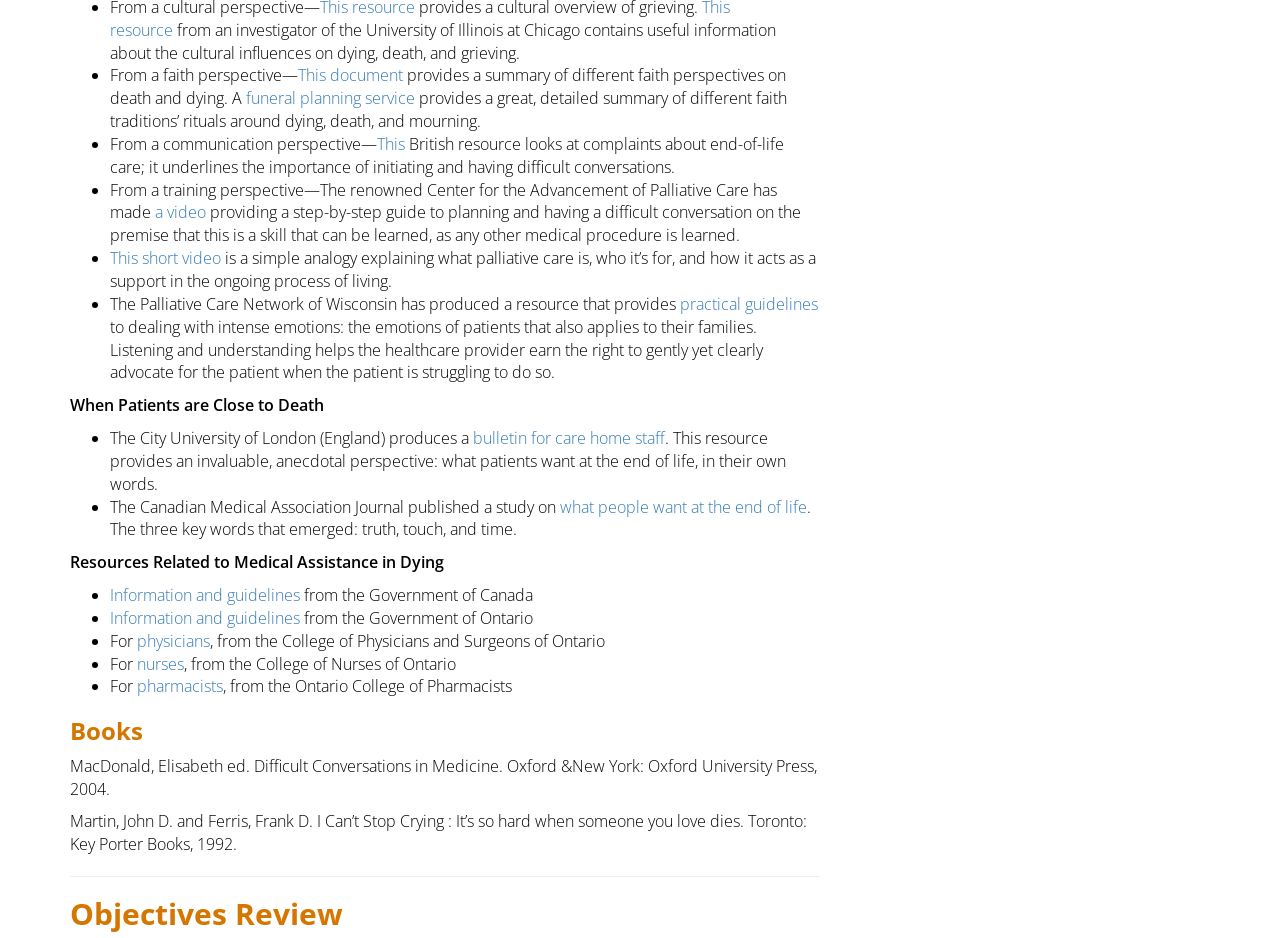Given the element description: "bulletin for care home staff", predict the bounding box coordinates of this UI element. The coordinates must be four float numbers between 0 and 1, given as [left, top, right, bottom].

[0.37, 0.455, 0.52, 0.479]